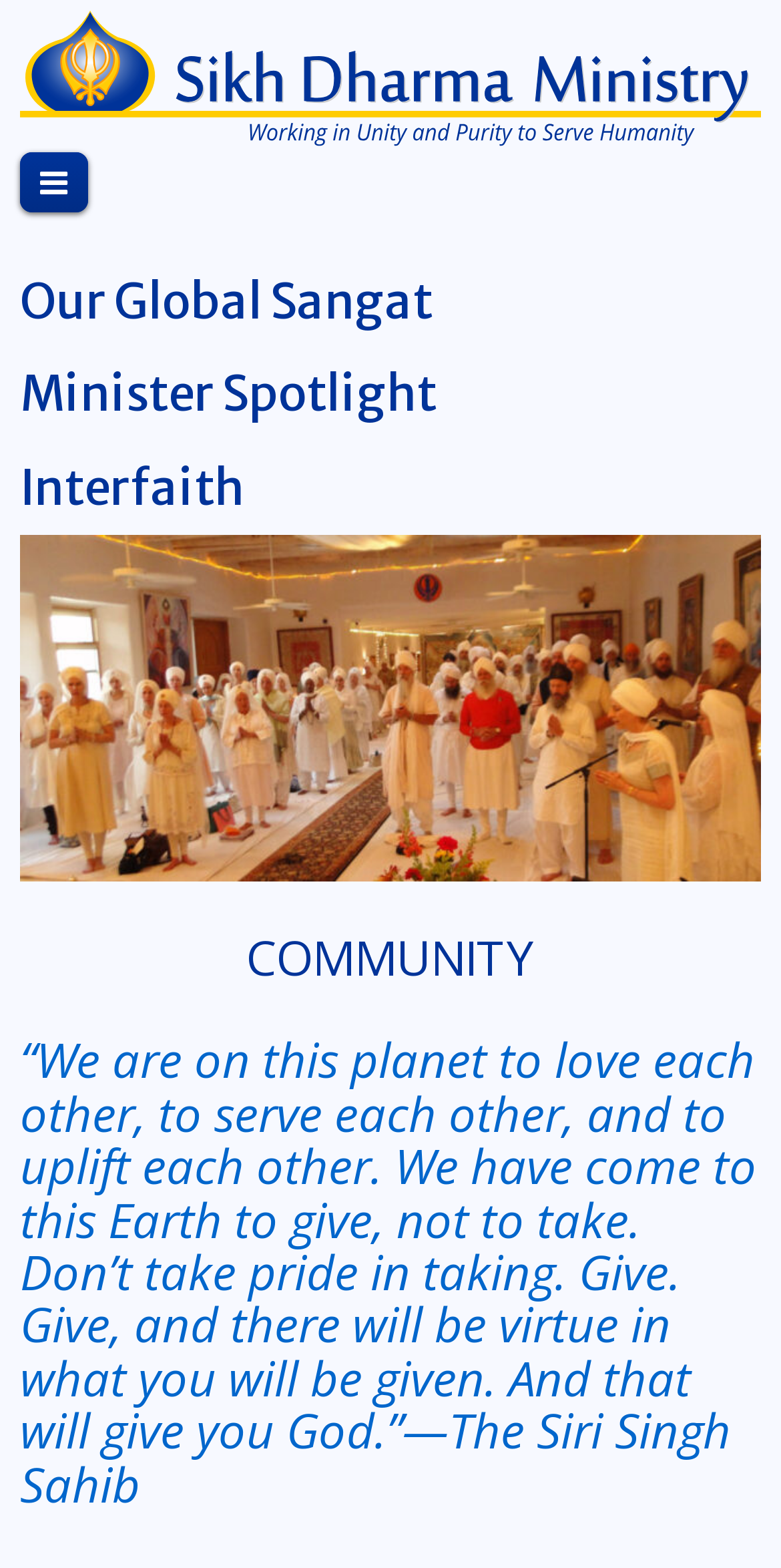Reply to the question with a single word or phrase:
What is the theme of the 'Interfaith' section?

Community